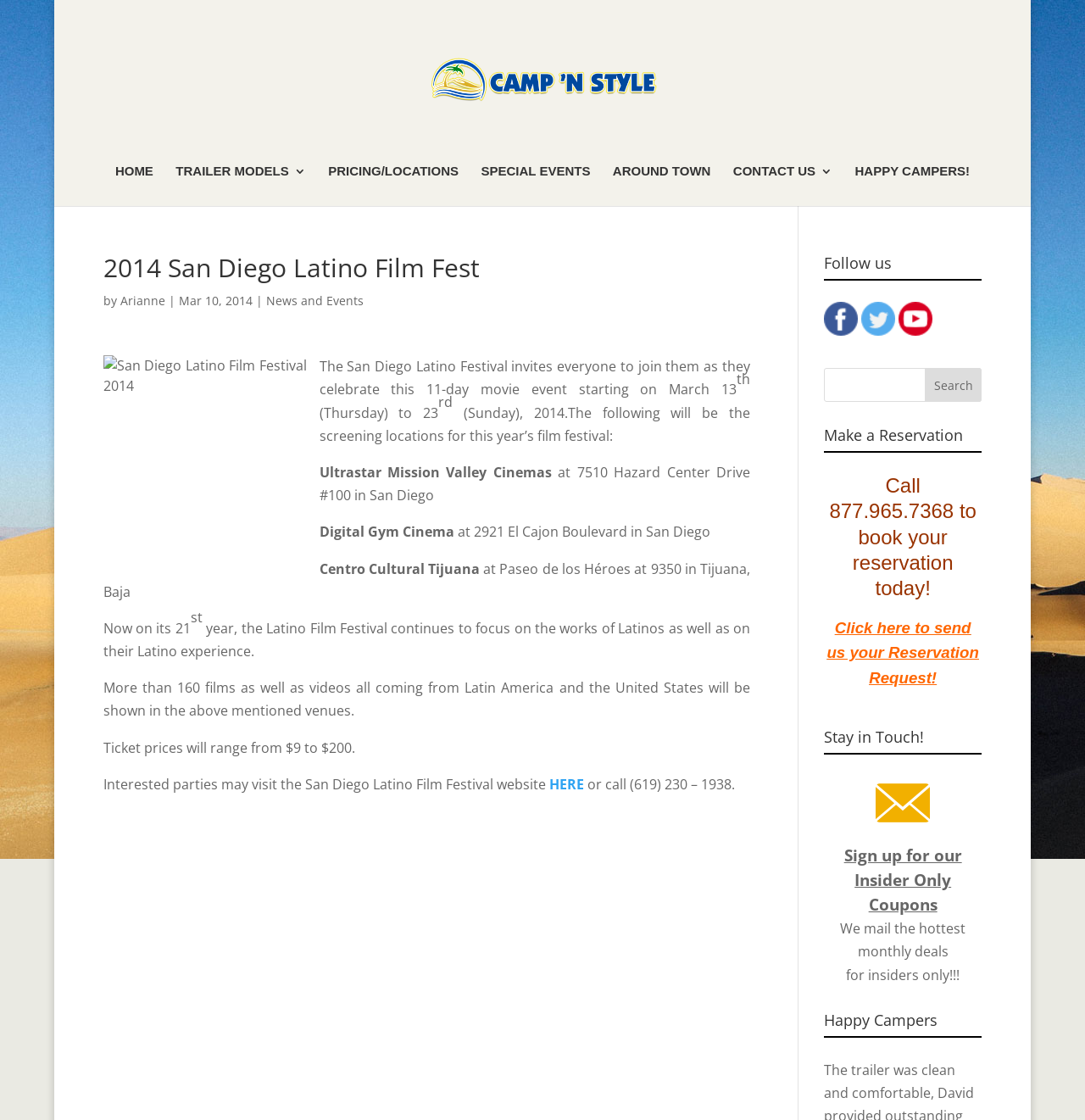Find and specify the bounding box coordinates that correspond to the clickable region for the instruction: "Follow on social media".

[0.794, 0.287, 0.825, 0.304]